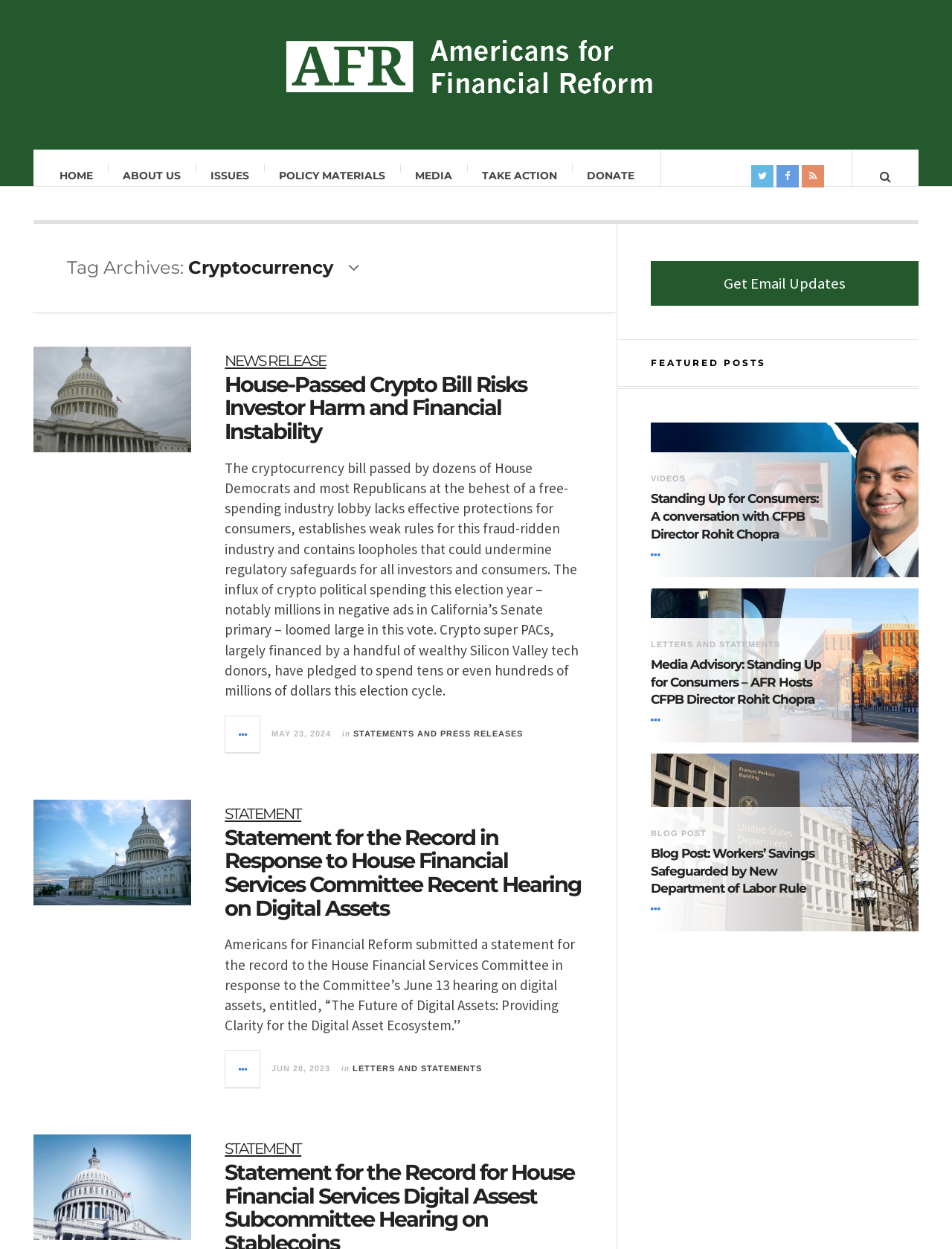What is the topic of the news release?
Based on the image, answer the question with as much detail as possible.

I found a heading on the webpage that reads 'NEWS RELEASE House-Passed Crypto Bill Risks Investor Harm and Financial Instability'. This suggests that the news release is about a crypto bill that was passed in the House.